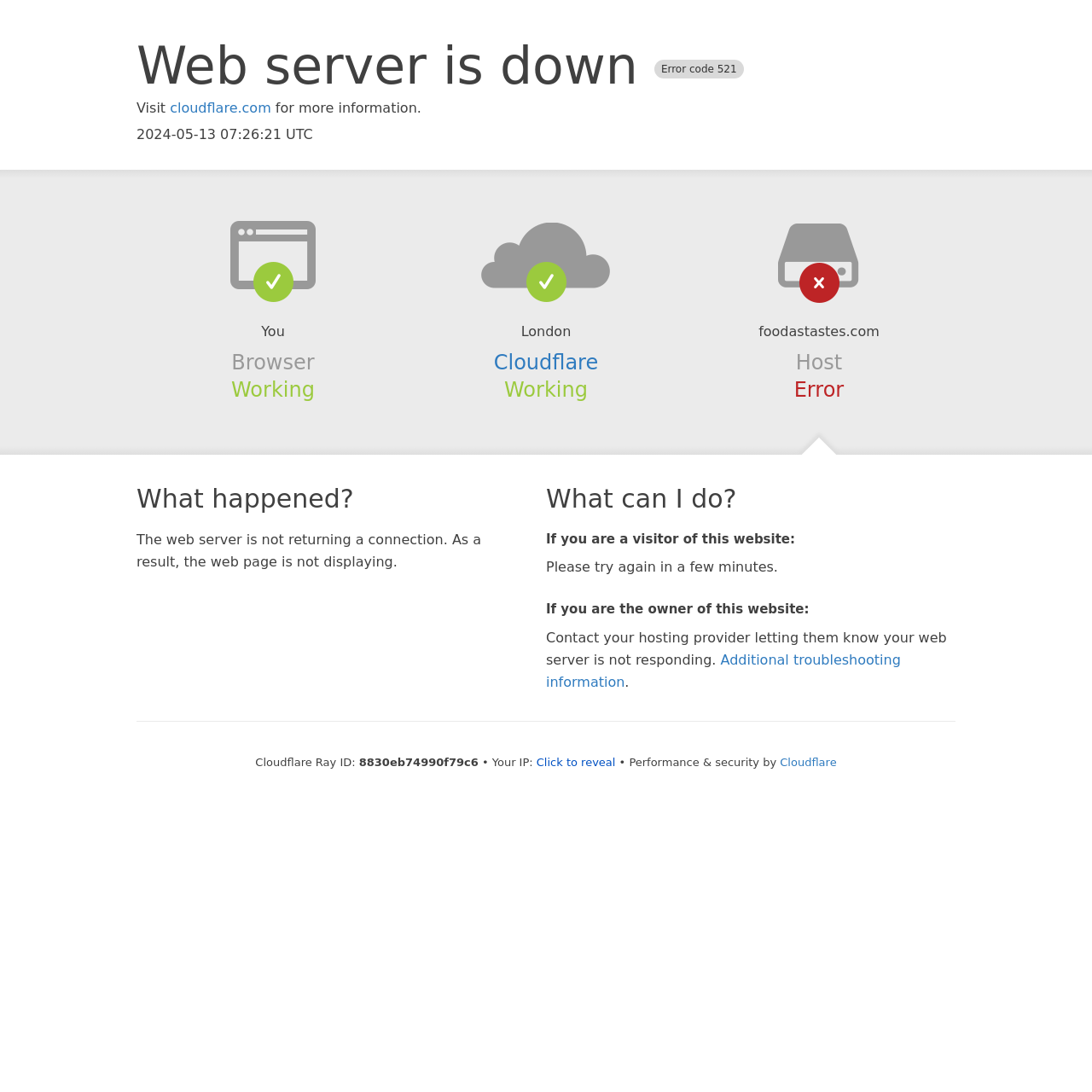What is the current status of the host?
Provide an in-depth and detailed explanation in response to the question.

The status of the host is mentioned as 'Error' in the section 'Host' on the webpage, indicating that there is an error with the host.